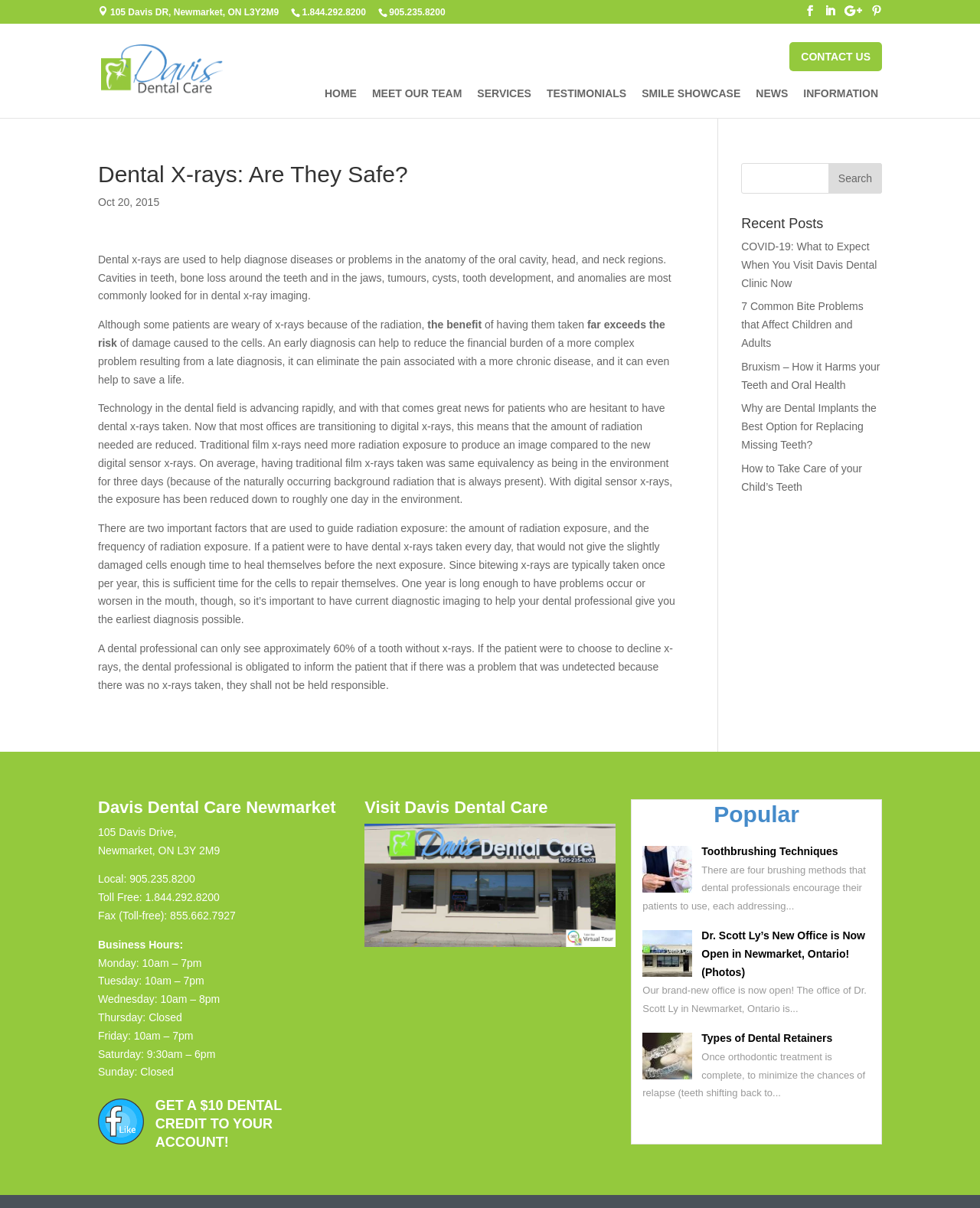Please find the bounding box coordinates for the clickable element needed to perform this instruction: "View the article about Pogačar's golden victory at UAE Tour".

None